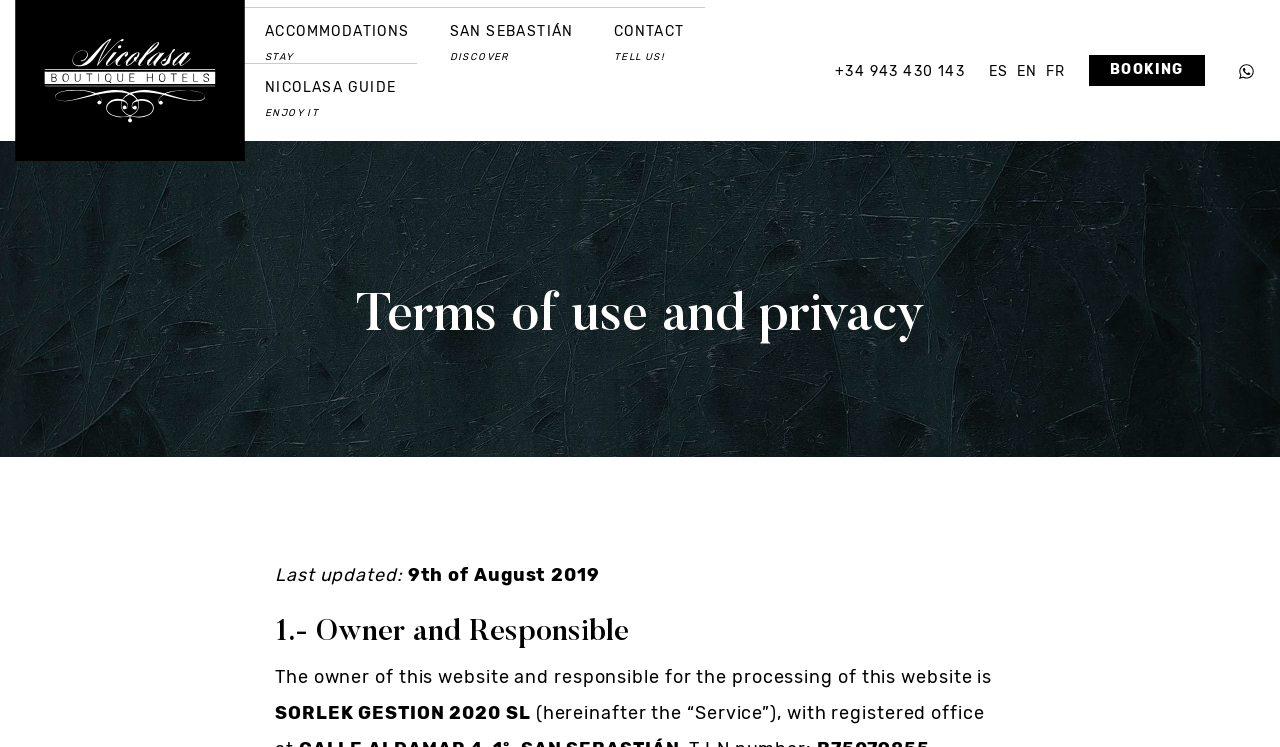Respond with a single word or phrase for the following question: 
What is the name of the hotel?

Nicolasa Boutique Hotels